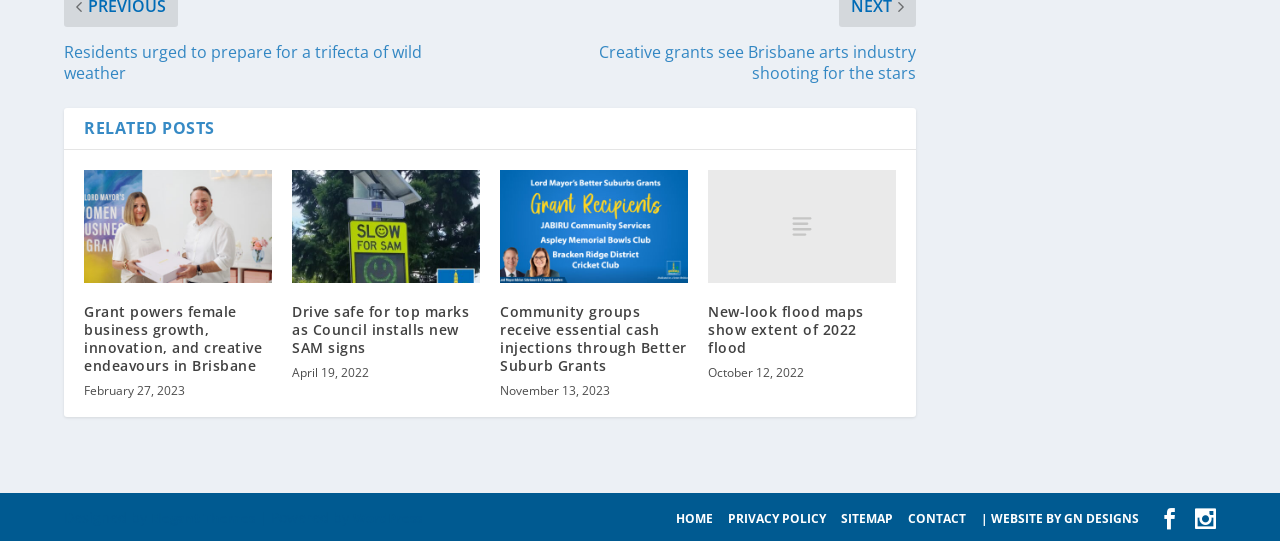Kindly determine the bounding box coordinates for the clickable area to achieve the given instruction: "Read 'Community groups receive essential cash injections through Better Suburb Grants'".

[0.391, 0.314, 0.538, 0.522]